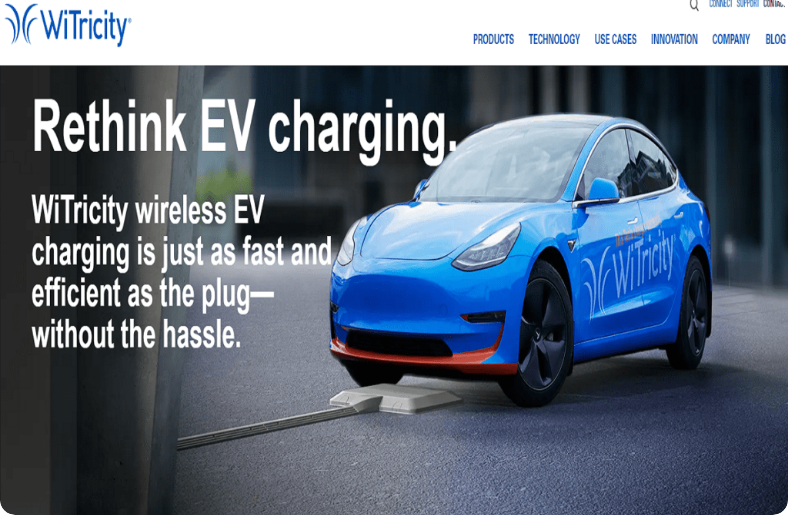What is the message promoted by the bold text?
Using the information from the image, answer the question thoroughly.

The bold text overlays the image, urging viewers to 'Rethink EV charging', and promoting the message that WiTricity's wireless charging is as fast and efficient as traditional plug-in methods, without the hassle.